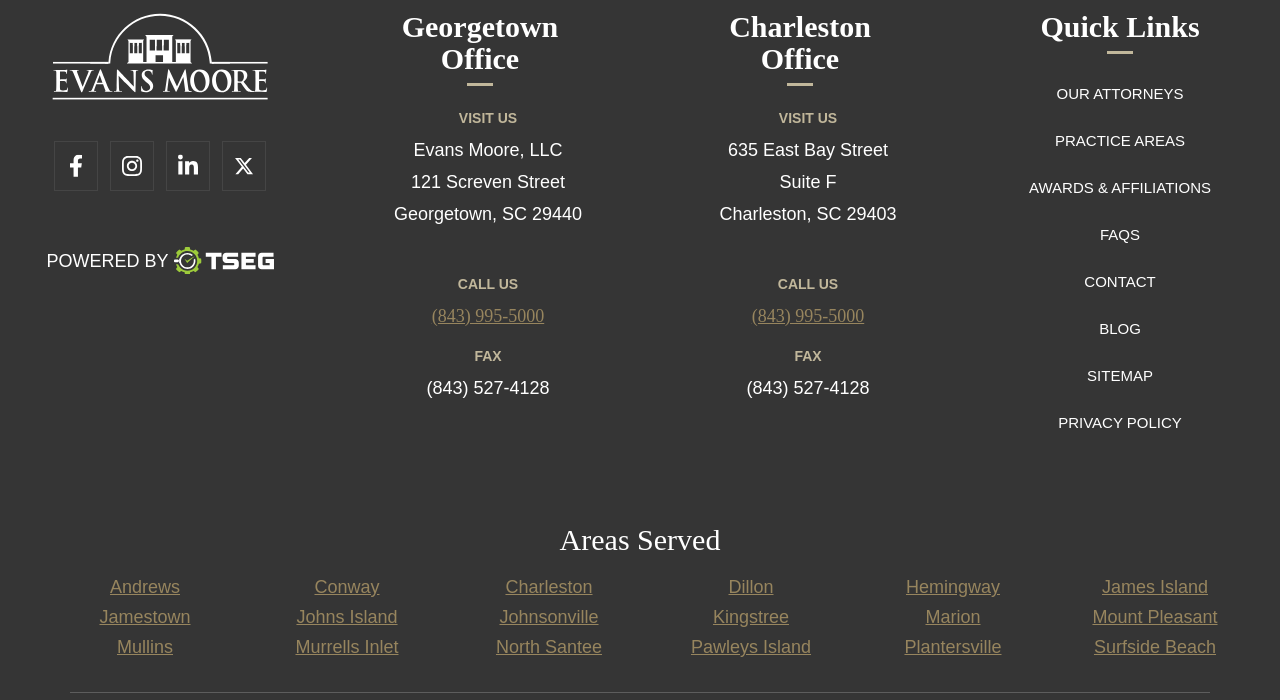Provide a one-word or one-phrase answer to the question:
What are the areas served by the company?

Multiple areas